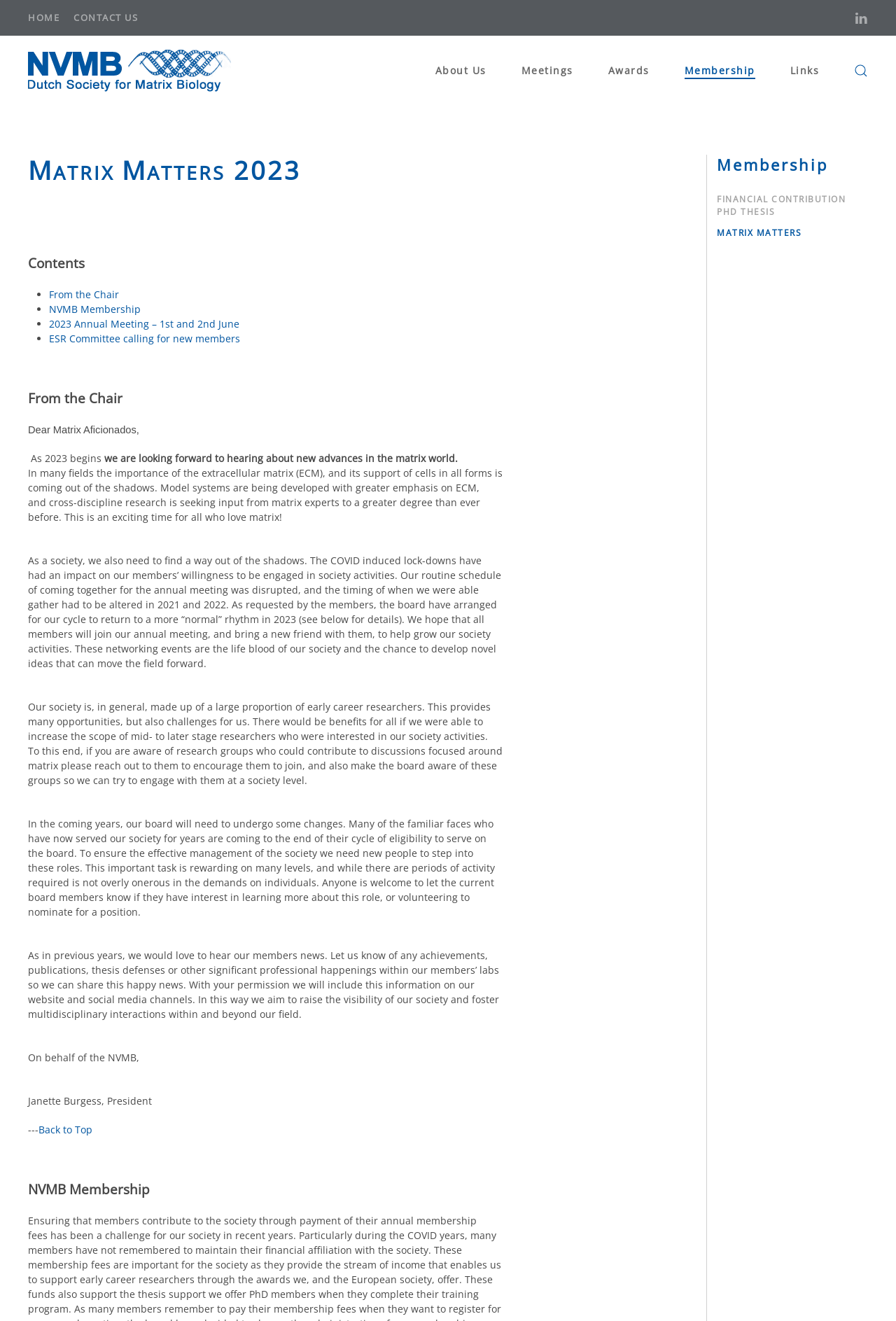Please find the bounding box coordinates of the element that you should click to achieve the following instruction: "Click on the 'HOME' link". The coordinates should be presented as four float numbers between 0 and 1: [left, top, right, bottom].

[0.031, 0.008, 0.066, 0.019]